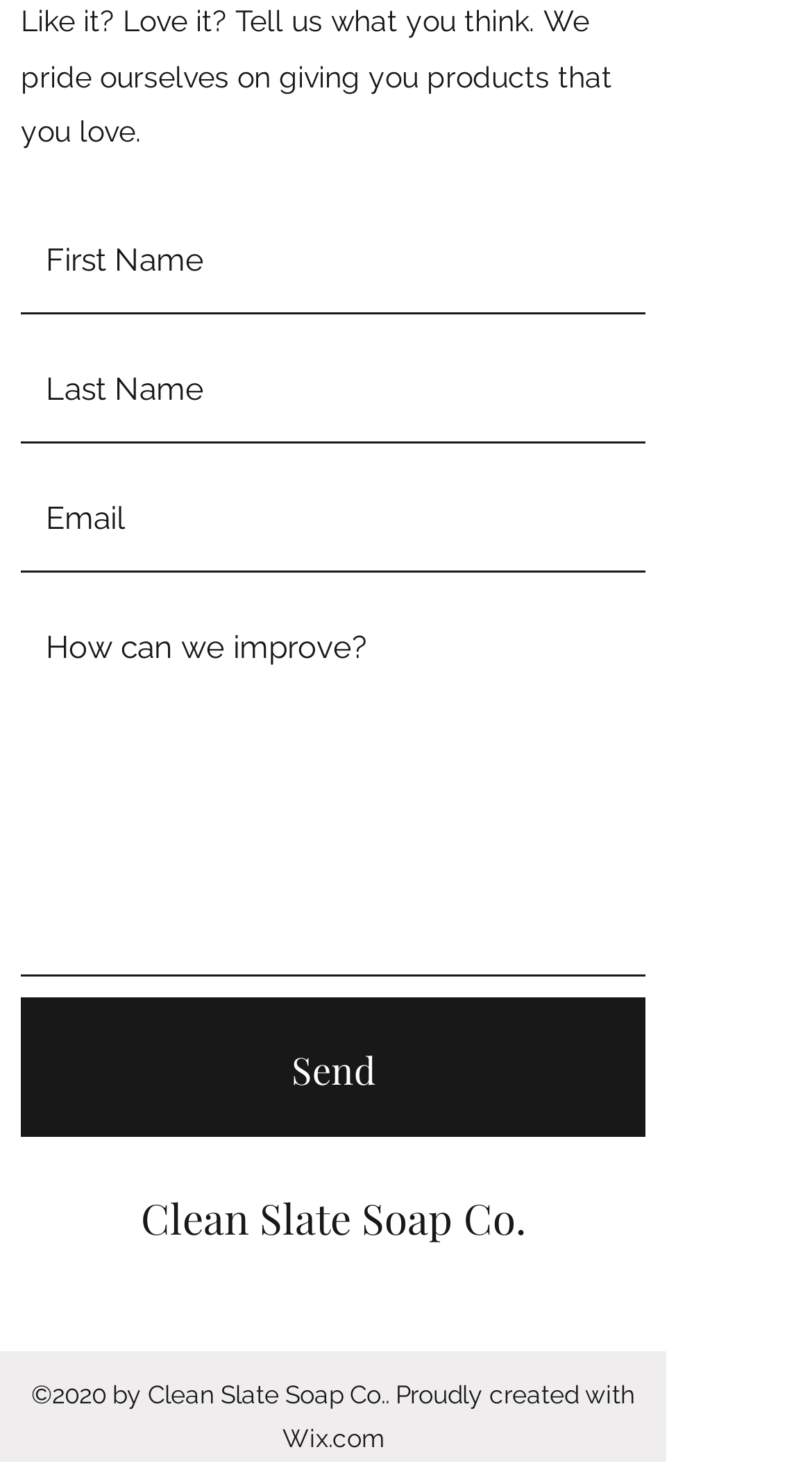Find the bounding box coordinates for the area that must be clicked to perform this action: "Sign in to the community".

None